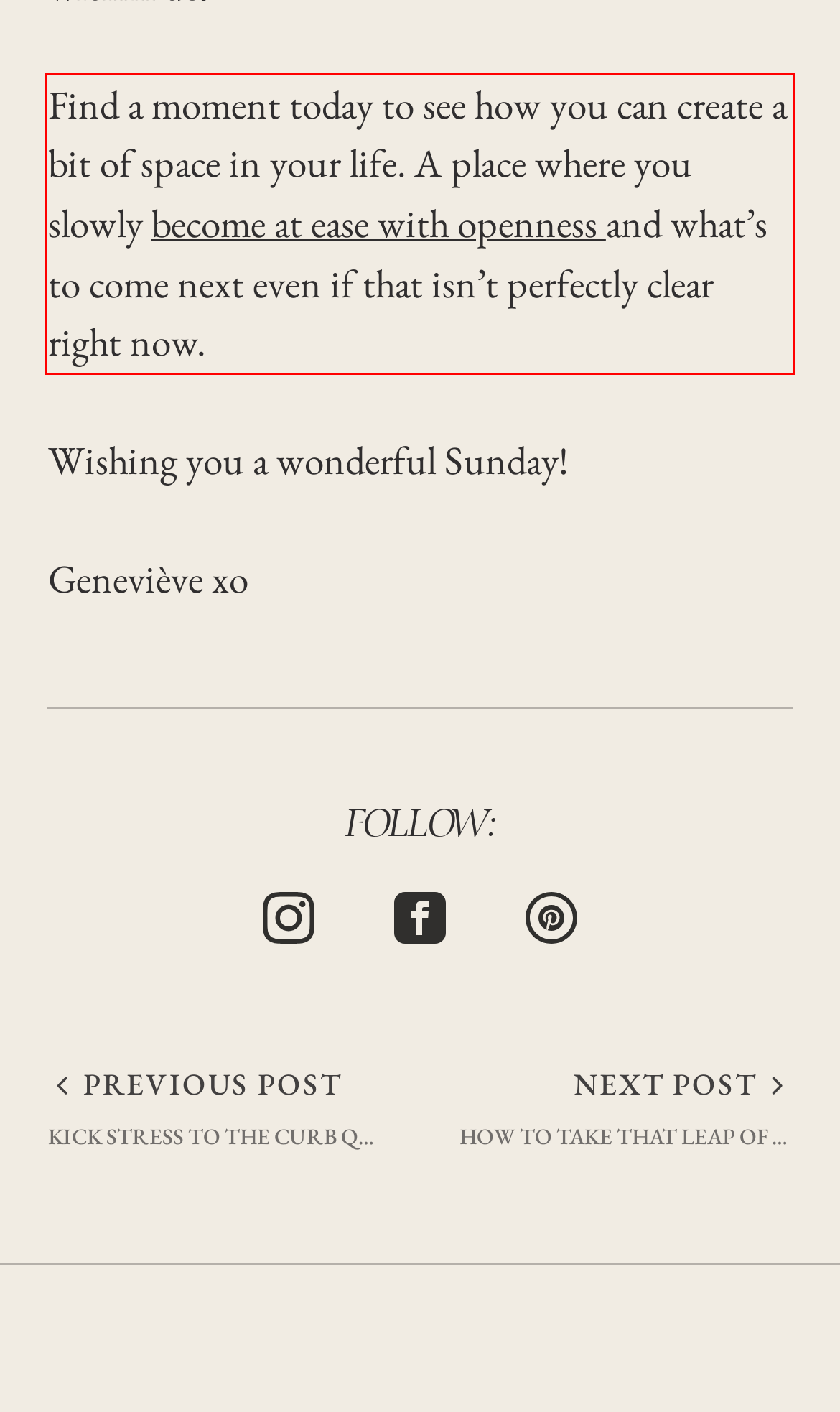By examining the provided screenshot of a webpage, recognize the text within the red bounding box and generate its text content.

Find a moment today to see how you can create a bit of space in your life. A place where you slowly become at ease with openness and what’s to come next even if that isn’t perfectly clear right now.